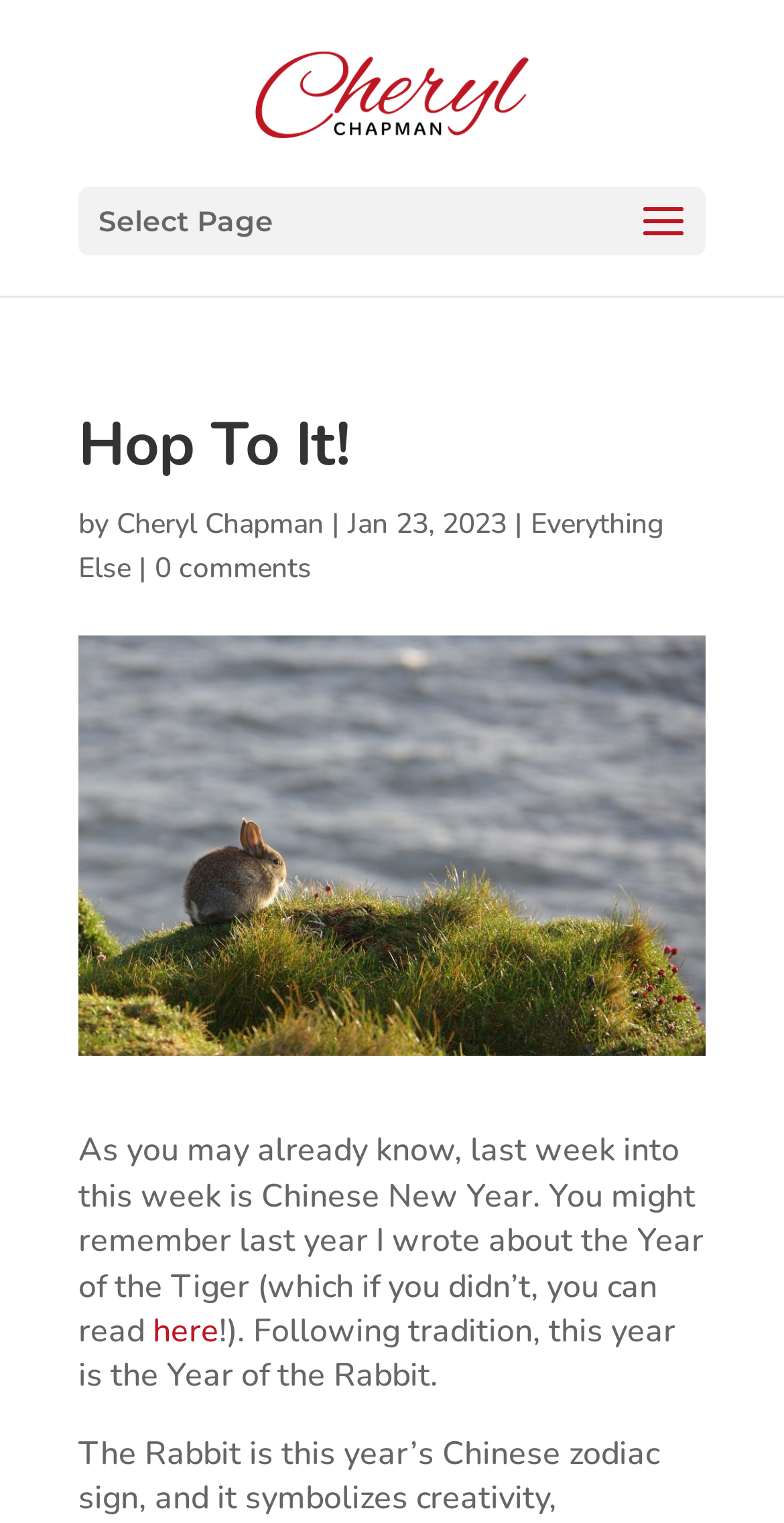Provide a comprehensive caption for the webpage.

The webpage is titled "Hop To It! - Cheryl Chapman" and has a prominent image of a rabbit looking over a cliff at the top. Below the image, there is a heading "Hop To It!" followed by the author's name "Cheryl Chapman" and the date "Jan 23, 2023". 

To the right of the author's name, there is a link to "Everything Else" and a link to "0 comments". 

The main content of the webpage is a text article that starts with the sentence "As you may already know, last week into this week is Chinese New Year." The article discusses the Year of the Rabbit and mentions a previous article about the Year of the Tiger. 

At the bottom of the webpage, there is a section titled "Share This" with a brief description "Share this post with your peers." Below this, there are several social media sharing links, including Facebook, Twitter, and others, arranged horizontally.